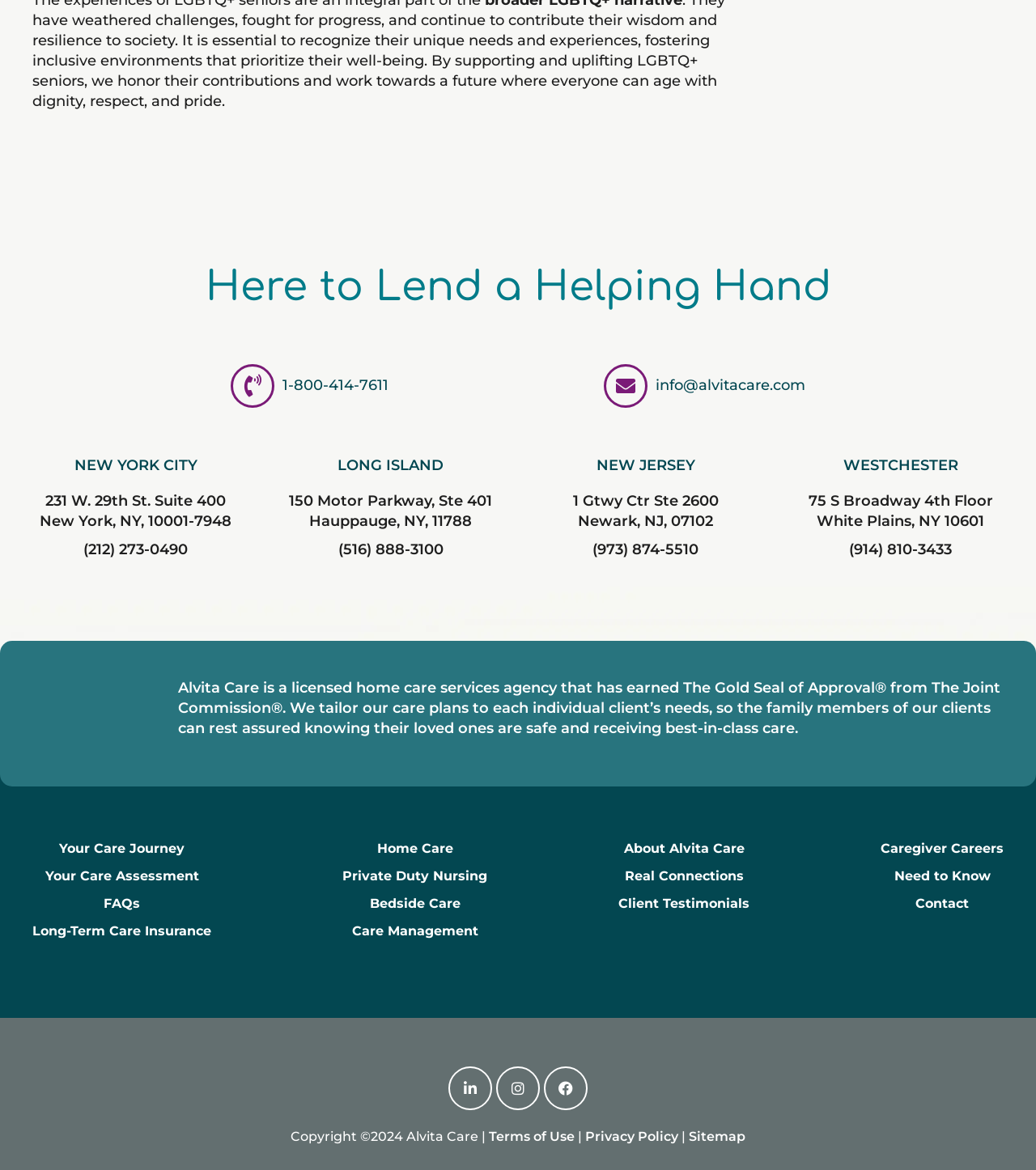Identify the bounding box coordinates of the area that should be clicked in order to complete the given instruction: "Get in touch with Alvita Care in New Jersey". The bounding box coordinates should be four float numbers between 0 and 1, i.e., [left, top, right, bottom].

[0.508, 0.461, 0.738, 0.479]